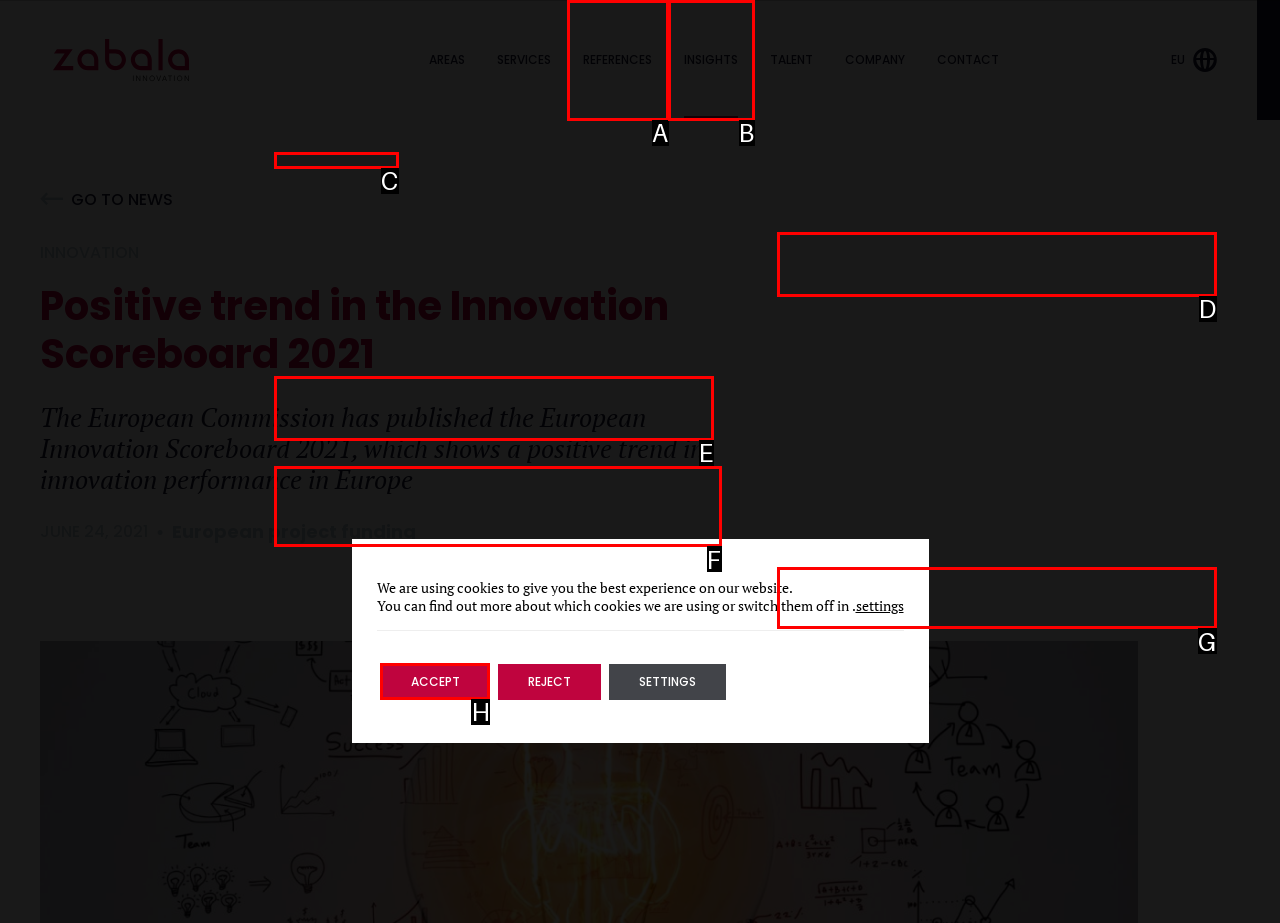Select the correct option based on the description: energy distribution
Answer directly with the option’s letter.

None